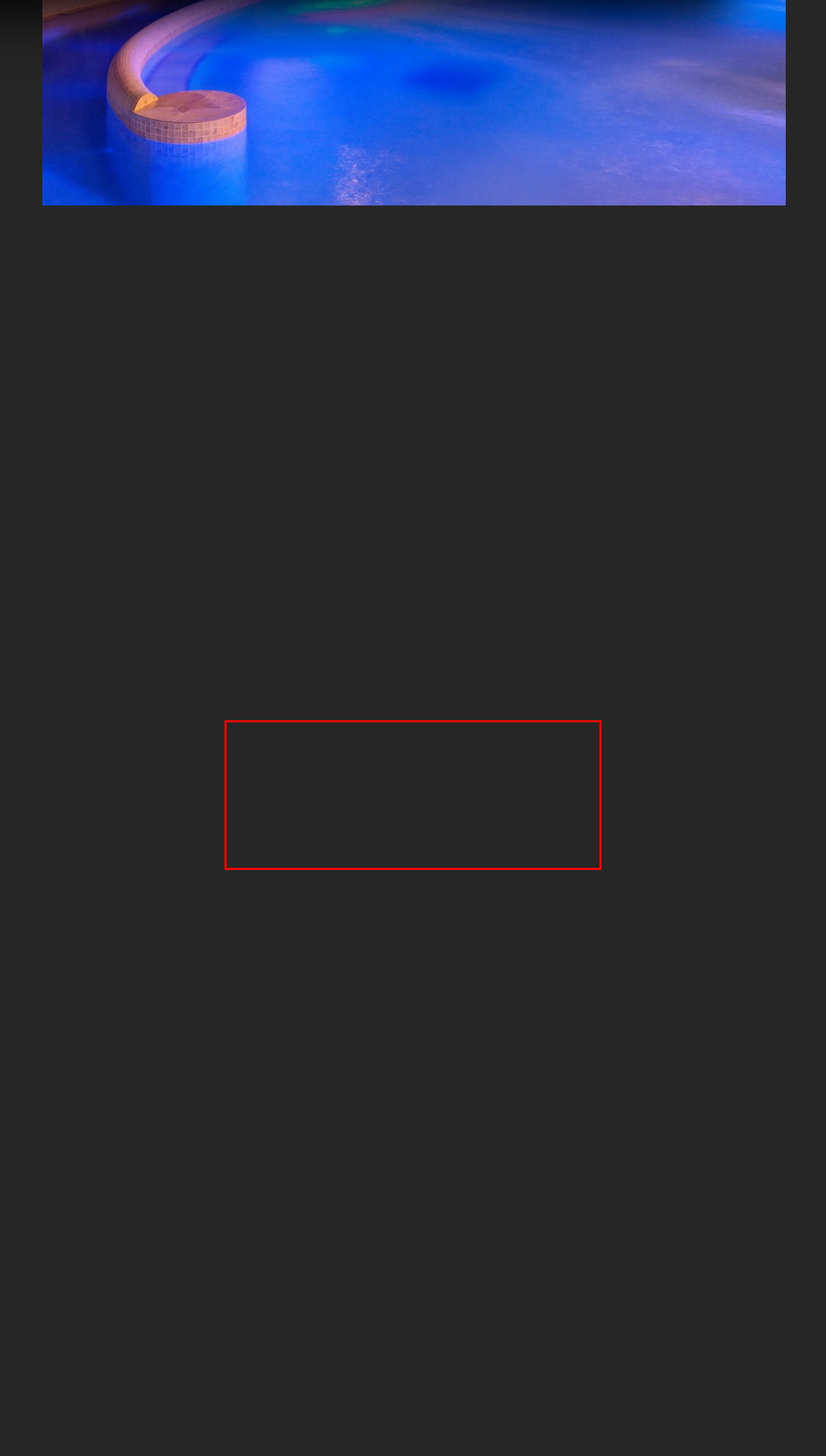Within the provided webpage screenshot, find the red rectangle bounding box and perform OCR to obtain the text content.

The outdoor pool north welcomes you not only with fresh air but also with bubbling attractions. Waterfall and current channel set the tone in alternation. Meanwhile, various water-surge jets offer a special relaxation experience for shoulders and neck.